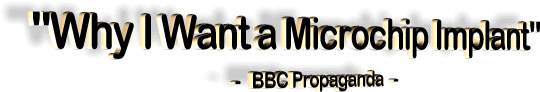Offer a detailed explanation of the image.

The image features the title "Why I Want a Microchip Implant," emphasizing thematic elements surrounding technology and personal choice. The text is styled prominently, suggesting a provocative discussion on the implications of microchip implants in today’s society. Below the title, the attribution "- BBC Propaganda -" indicates its source, hinting at a critical viewpoint regarding media perspectives on technological advancements. This image sets the stage for an article exploring the societal and ethical dimensions of microchip technology, inviting readers to reflect on their acceptance and implications of such innovations.